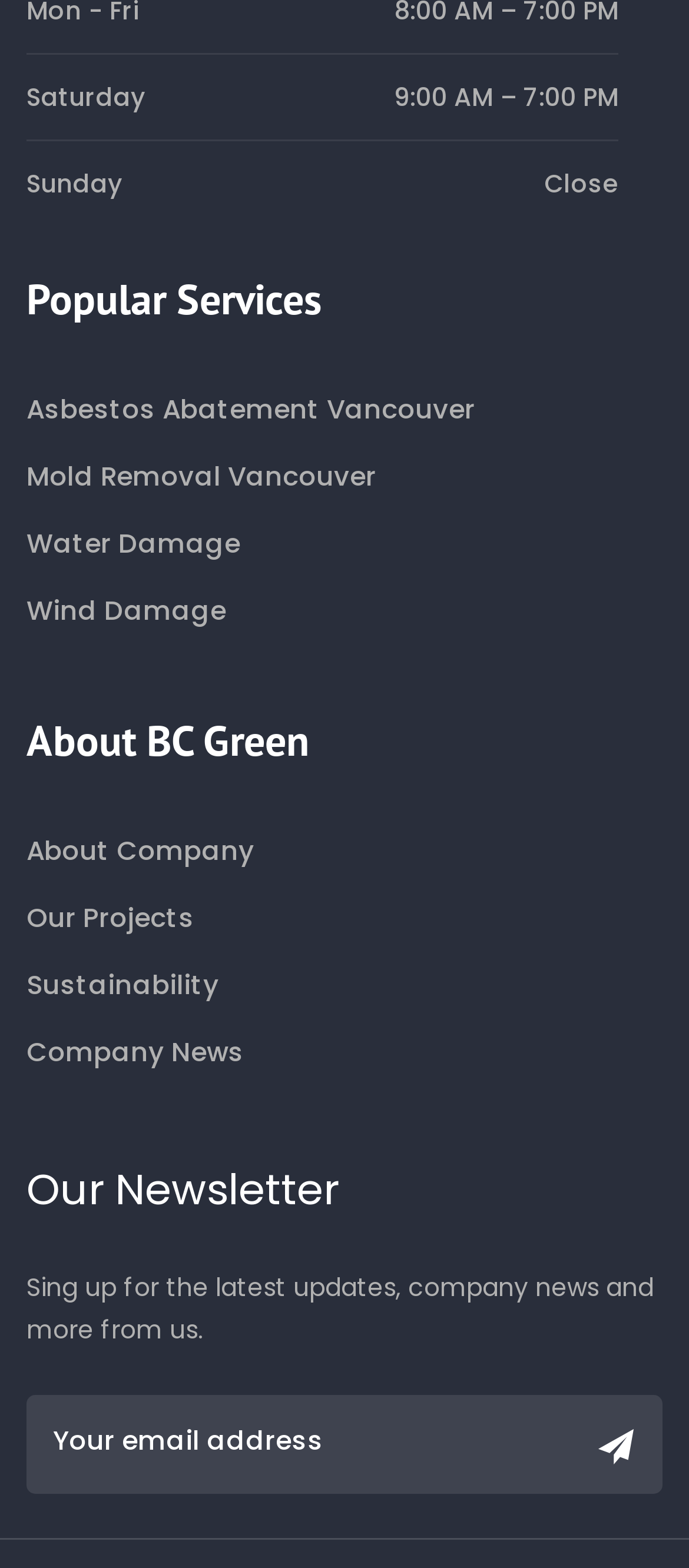Using the details in the image, give a detailed response to the question below:
What is the third popular service offered?

I found the popular services section on the webpage, which lists several services. The third service listed is Water Damage.